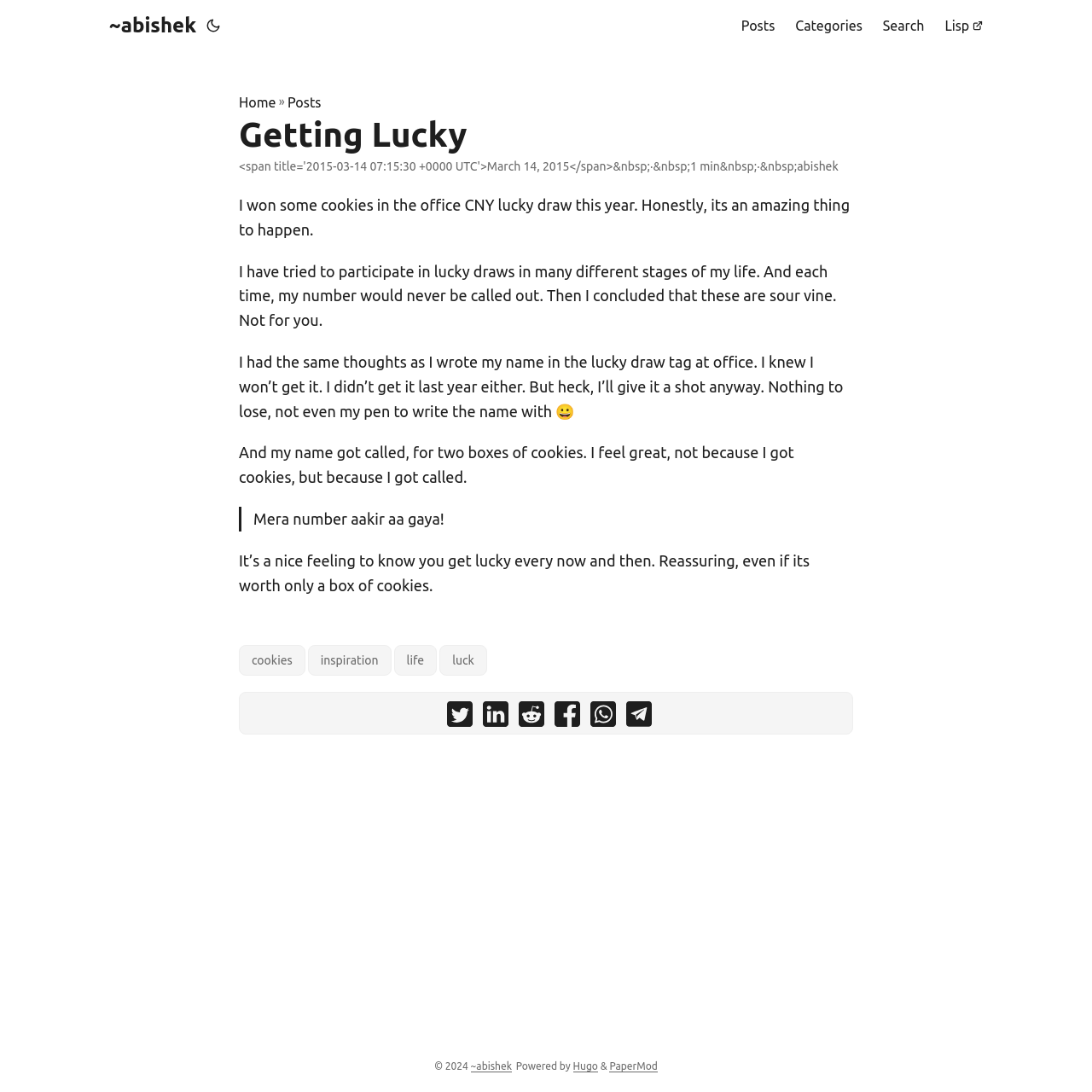Determine the bounding box coordinates of the region to click in order to accomplish the following instruction: "share on twitter". Provide the coordinates as four float numbers between 0 and 1, specifically [left, top, right, bottom].

[0.409, 0.642, 0.433, 0.672]